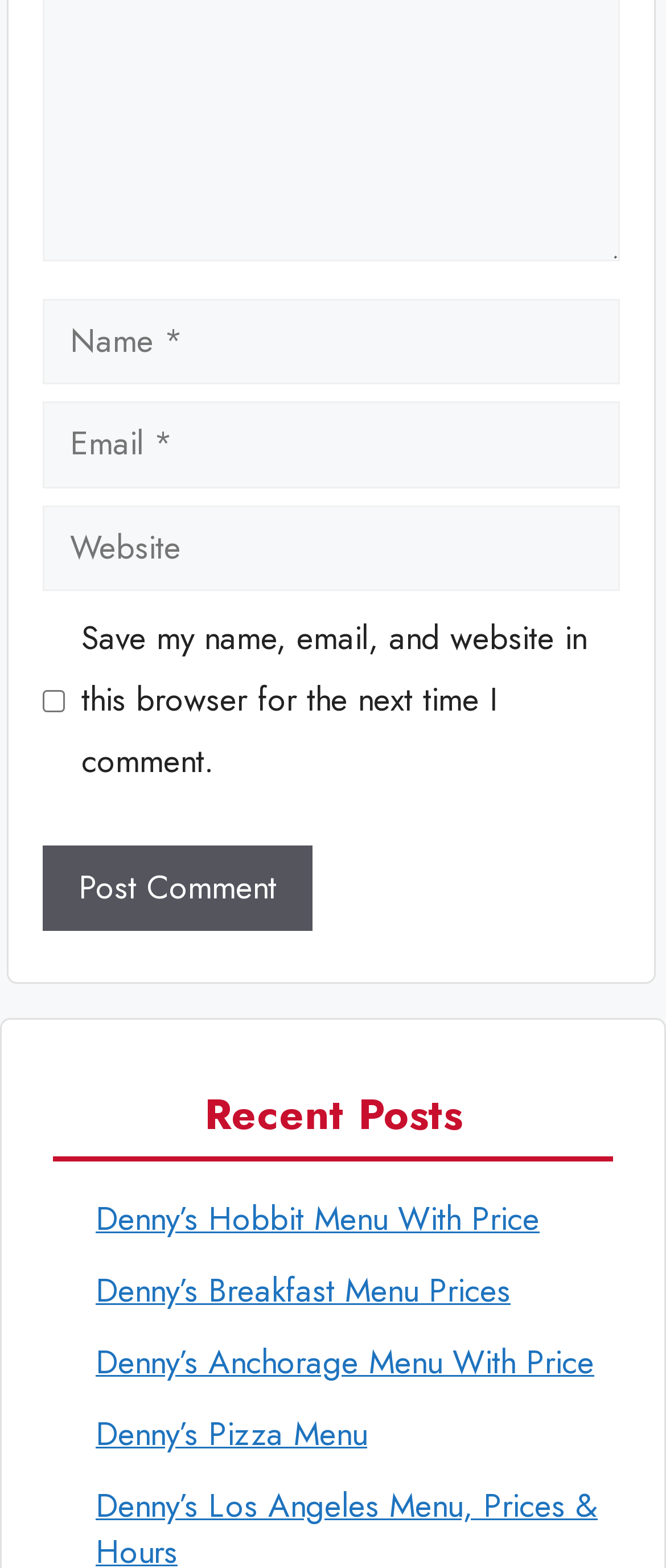Provide a one-word or brief phrase answer to the question:
Is the 'Website' textbox required?

No